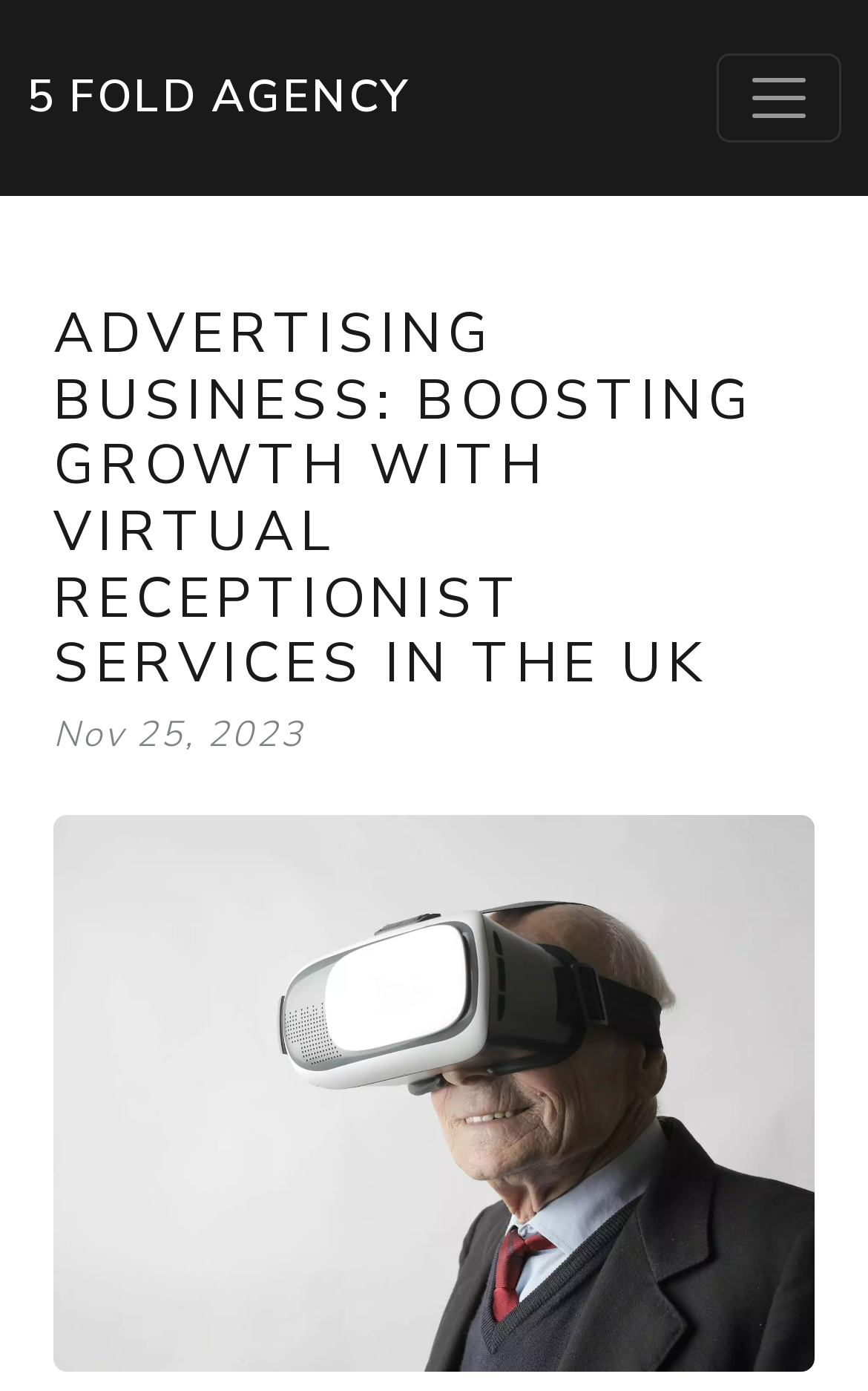Summarize the webpage in an elaborate manner.

The webpage is about virtual receptionist services in the UK for advertising businesses, specifically highlighting the benefits of improving customer experience, increasing lead conversion, and boosting business growth.

At the top left of the page, there is a link to "5 FOLD AGENCY". To the right of this link, a button labeled "Toggle navigation" is present, which controls a navigation menu.

Below these elements, a large header section spans the width of the page, containing a prominent heading that reads "ADVERTISING BUSINESS: BOOSTING GROWTH WITH VIRTUAL RECEPTIONIST SERVICES IN THE UK". This heading is centered and takes up most of the header section.

Underneath the heading, a static text element displays the date "Nov 25, 2023". This text is positioned near the top left of the header section.

Further down, a large figure element occupies the majority of the remaining space, containing an image that takes up the entire figure element. The image is positioned below the header section and spans the width of the page.